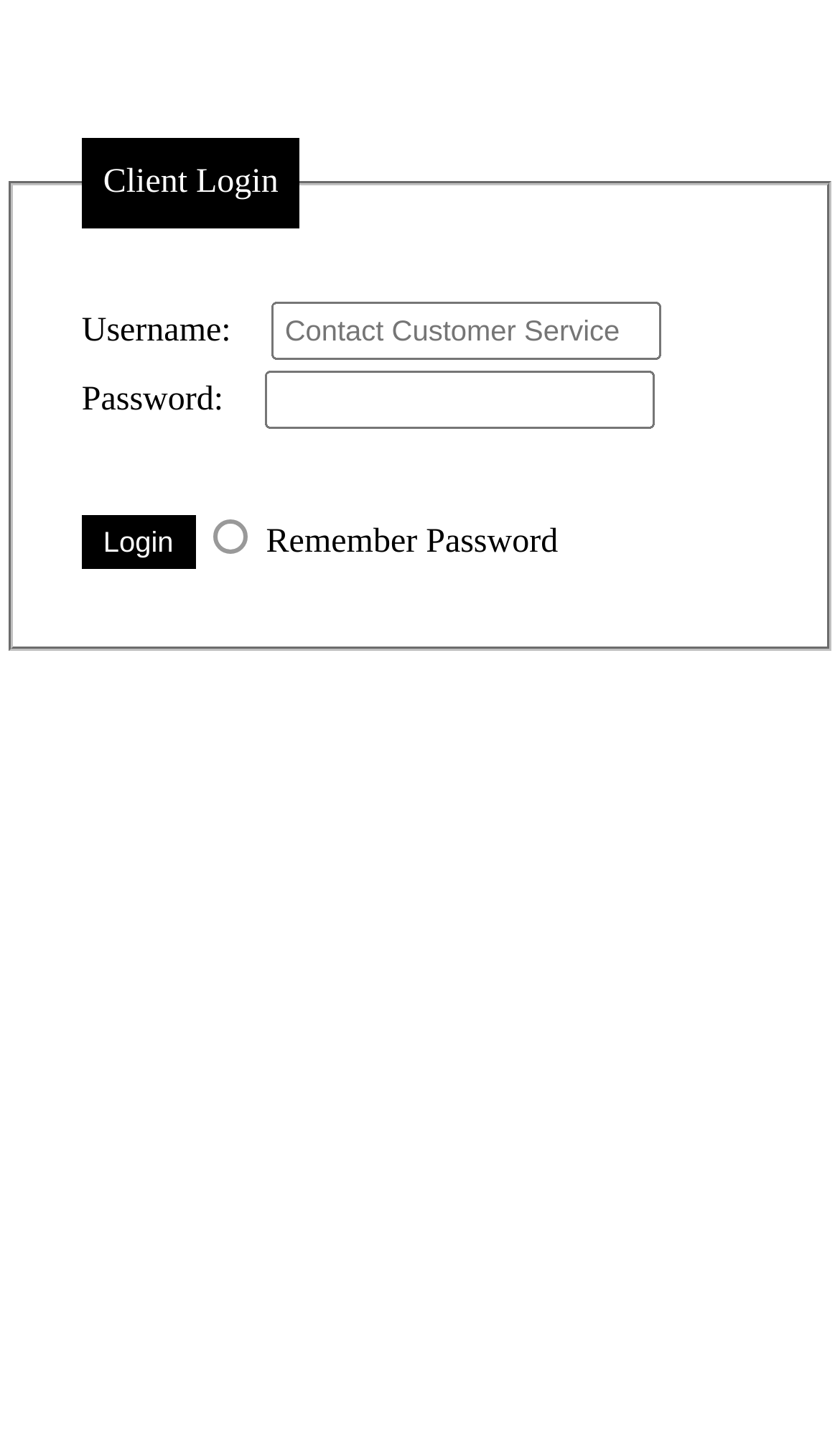What is the first input field for?
Using the visual information, answer the question in a single word or phrase.

Username